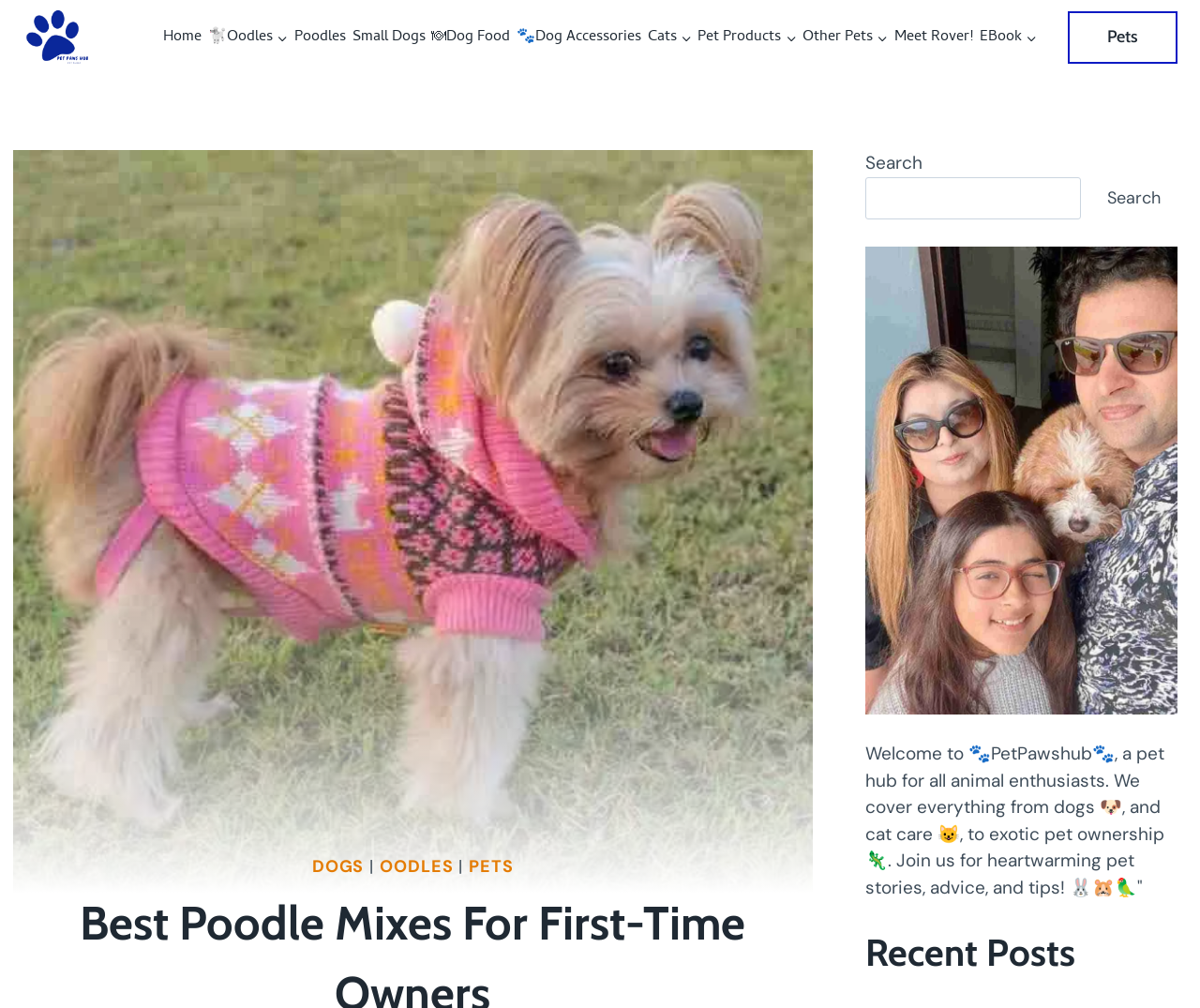Extract the main title from the webpage.

Best Poodle Mixes For First-Time Owners